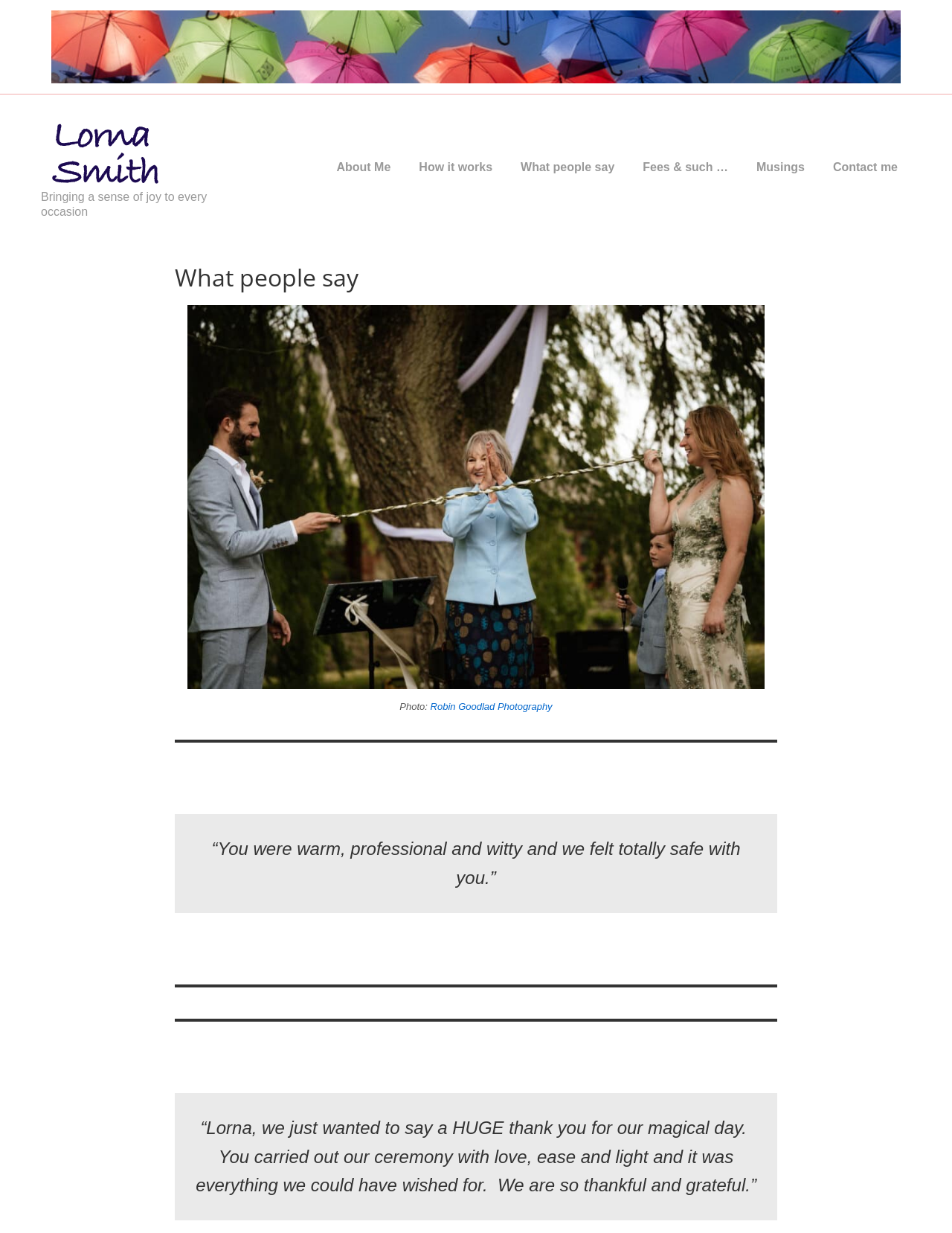Provide a short answer using a single word or phrase for the following question: 
What is the tone of the blockquotes?

Positive